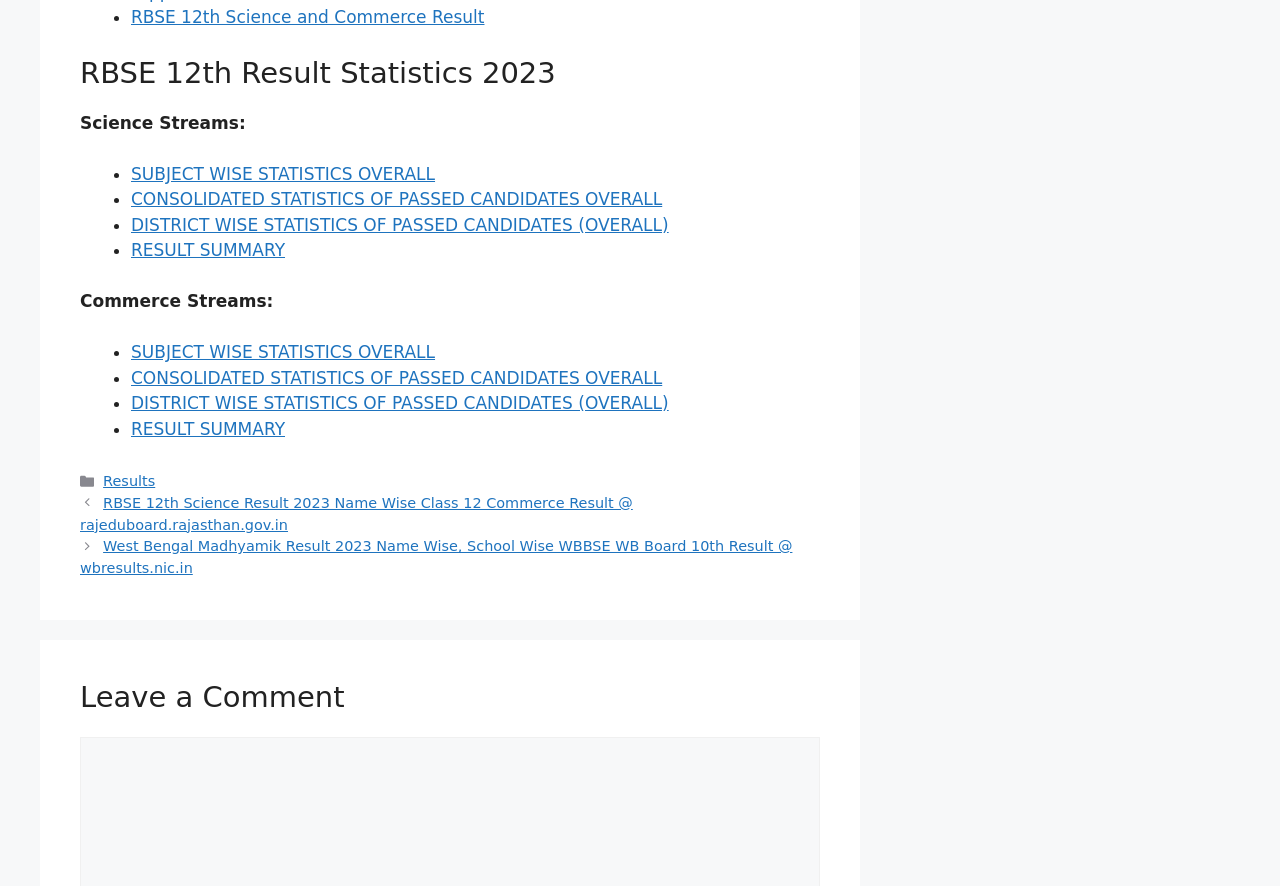What are the two streams mentioned in the webpage?
Using the image, respond with a single word or phrase.

Science and Commerce